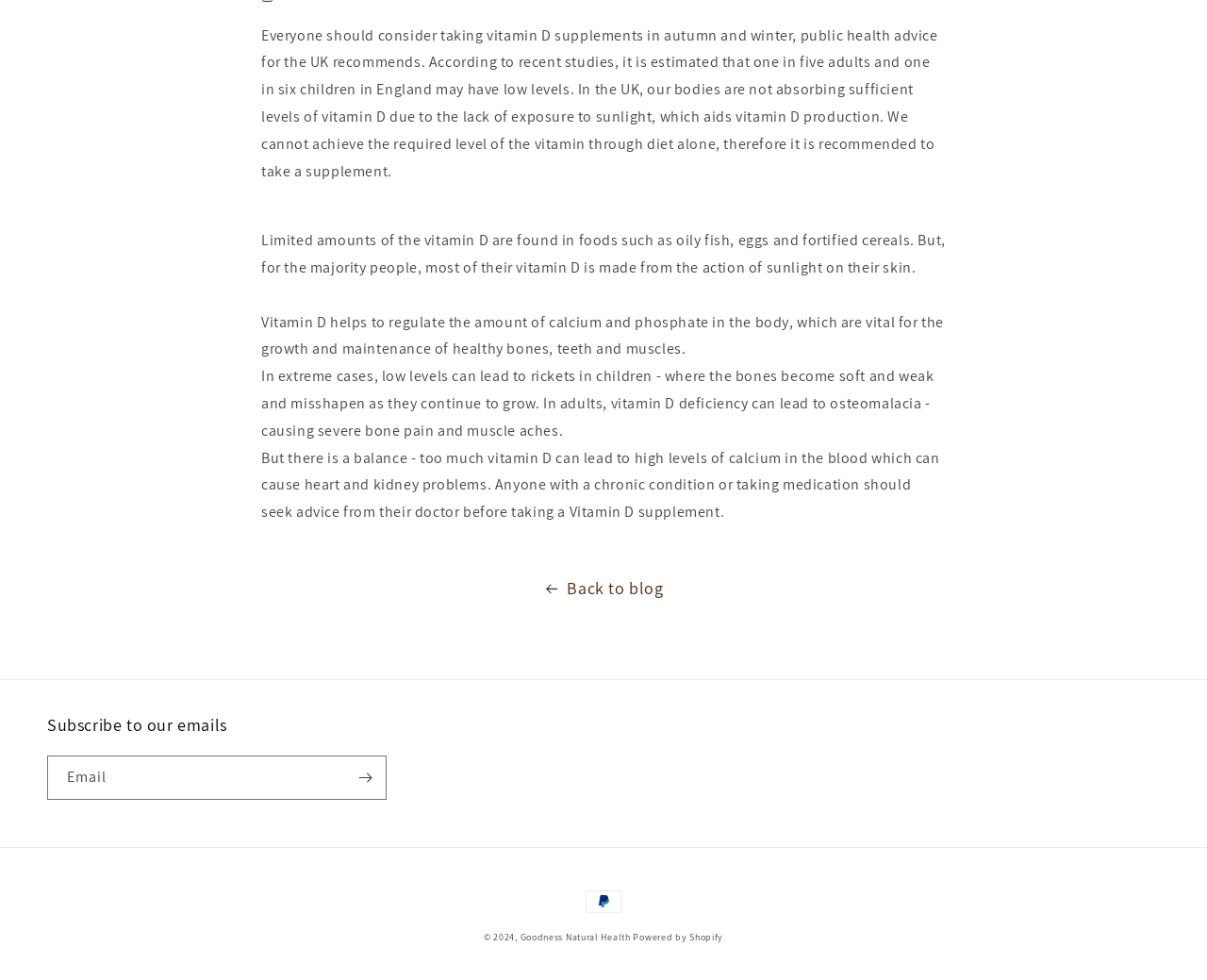Determine the bounding box coordinates for the HTML element mentioned in the following description: "parent_node: Email name="contact[email]" placeholder="Email"". The coordinates should be a list of four floats ranging from 0 to 1, represented as [left, top, right, bottom].

[0.04, 0.772, 0.32, 0.815]